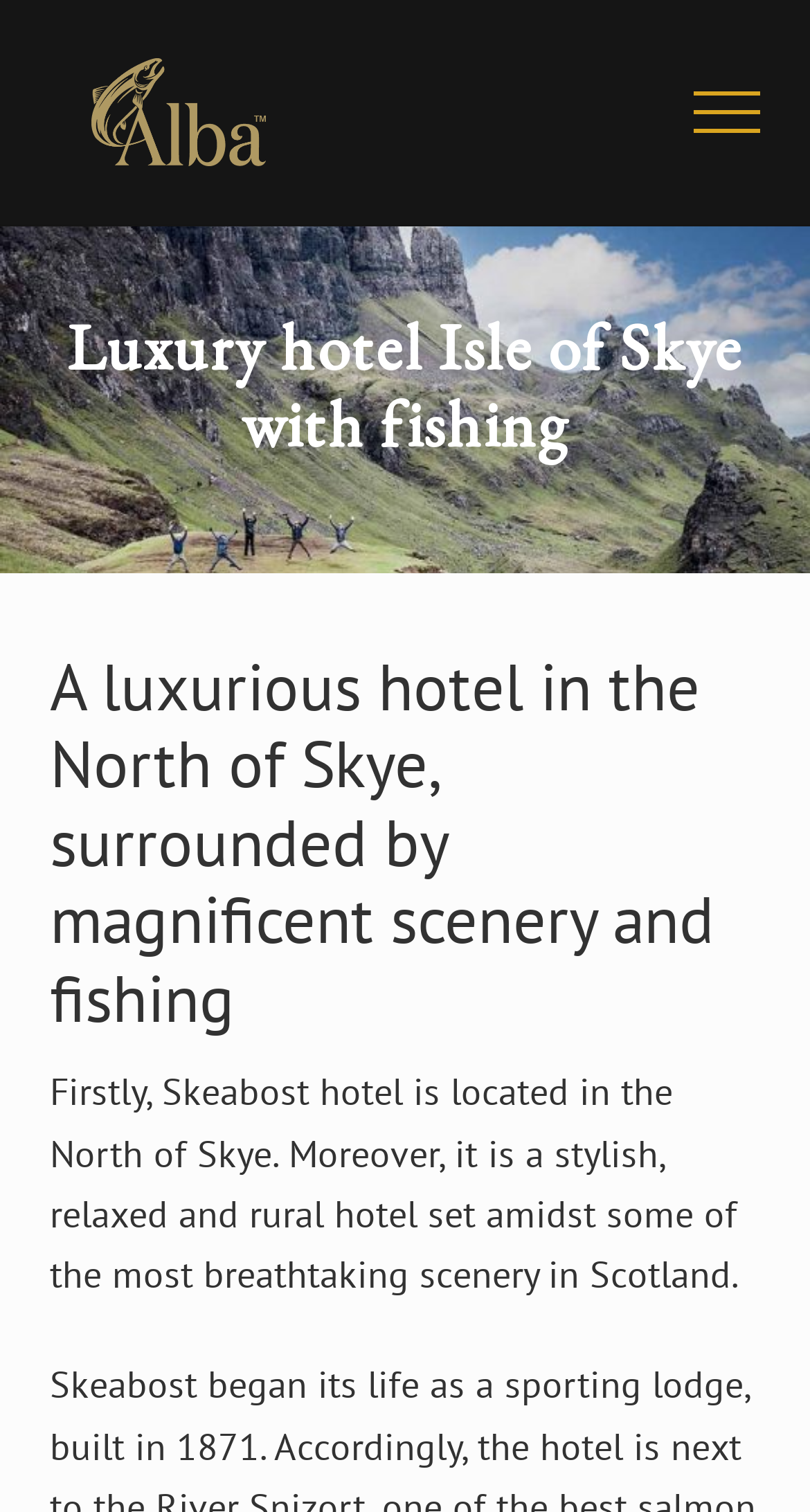What type of hotel is Skeabost House?
Refer to the image and respond with a one-word or short-phrase answer.

Luxury country house hotel